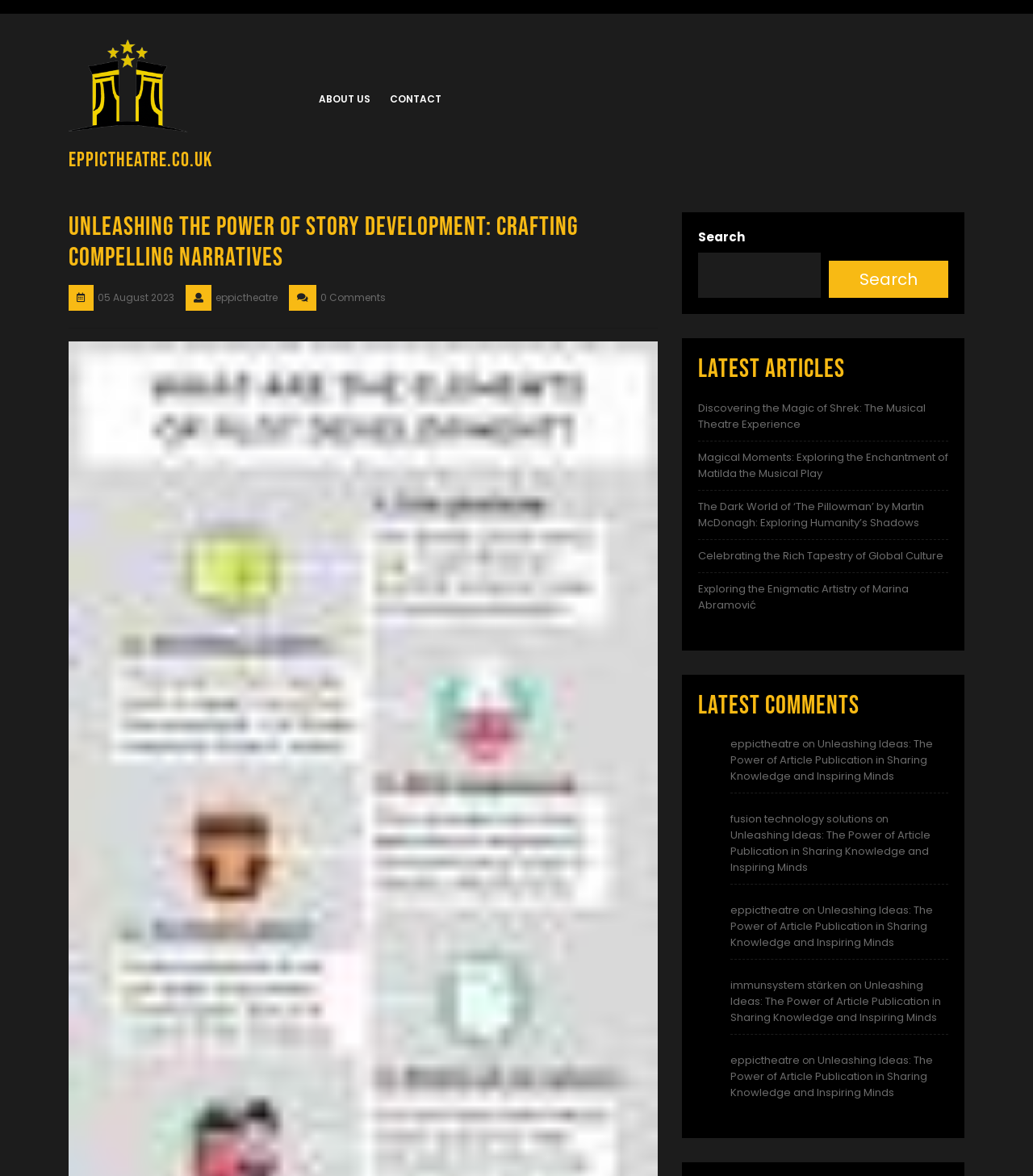Answer the following inquiry with a single word or phrase:
How many comments are there on the webpage?

0